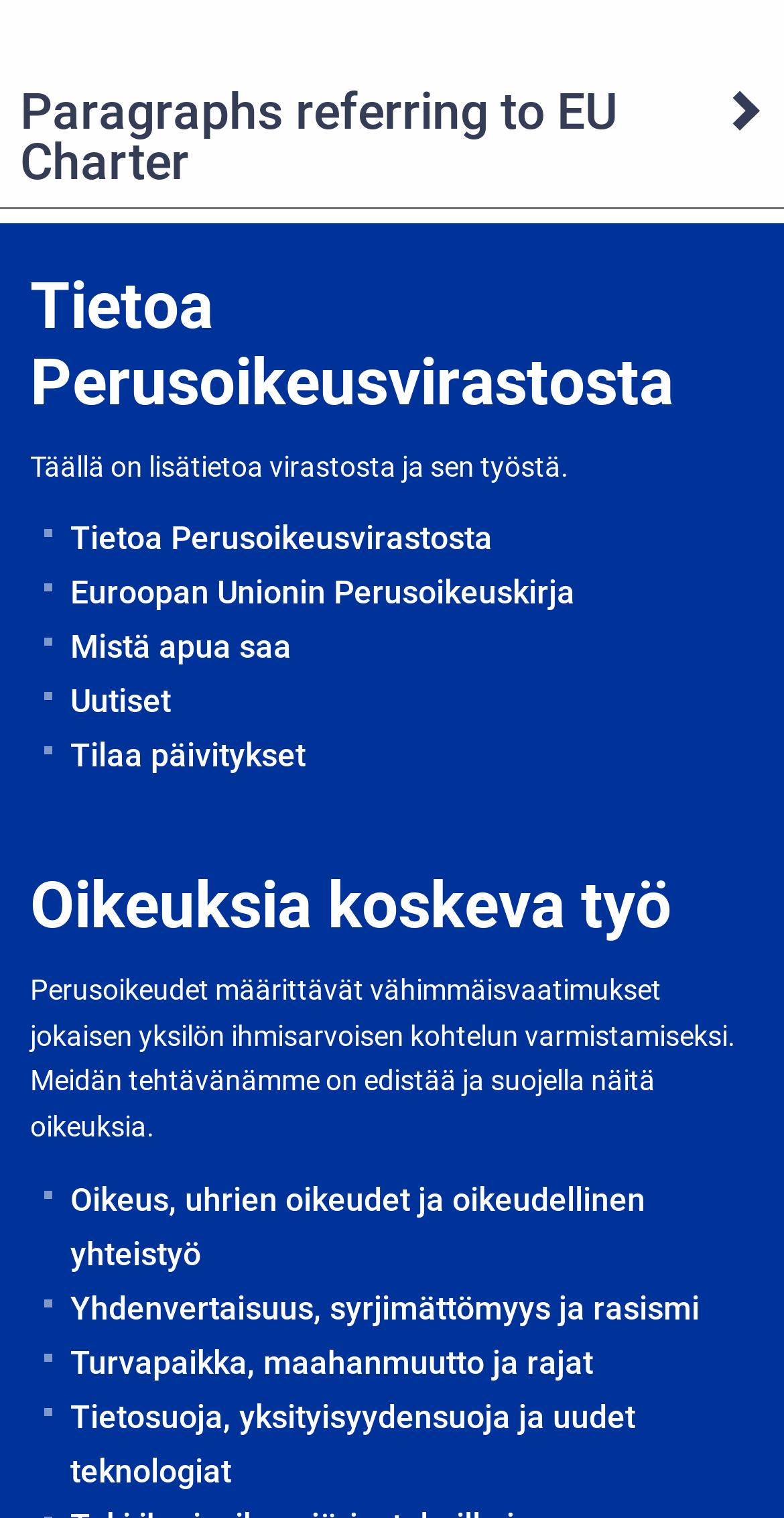Identify the bounding box of the UI element that matches this description: "Euroopan Unionin Perusoikeuskirja".

[0.051, 0.373, 0.962, 0.409]